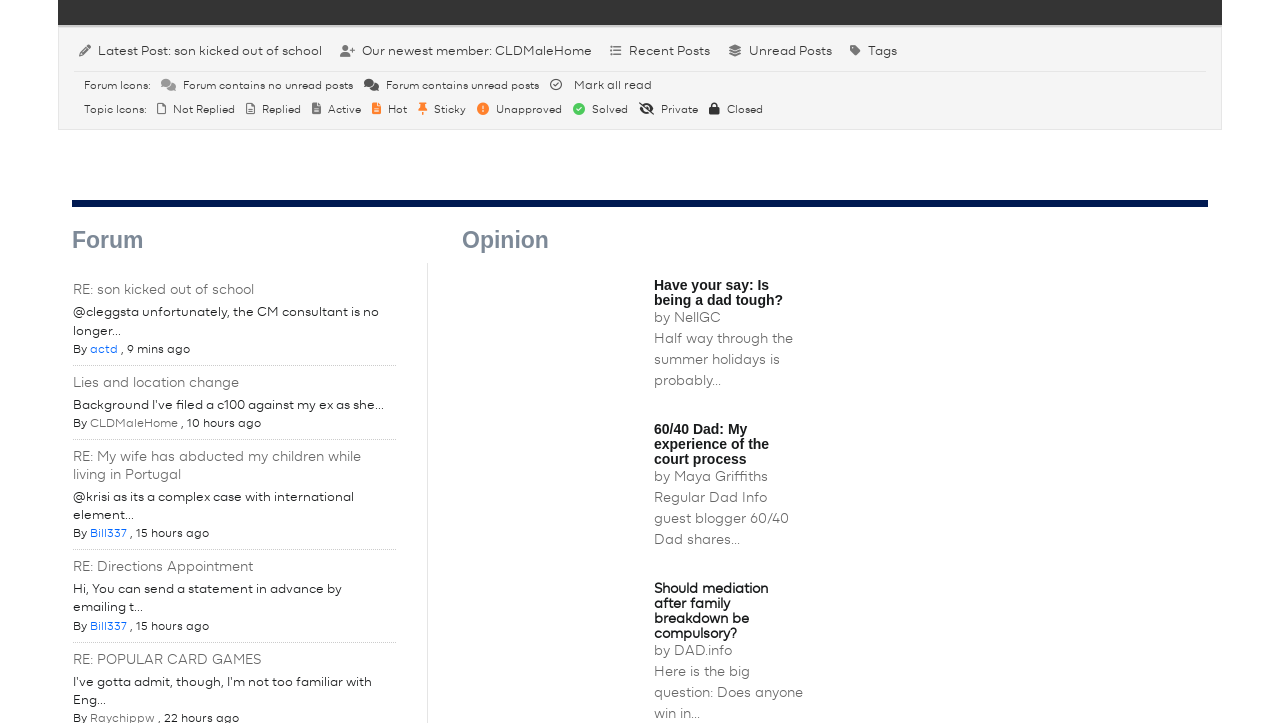Determine the bounding box coordinates of the clickable element to achieve the following action: 'Visit 'Hard Disk Catalog Software' page'. Provide the coordinates as four float values between 0 and 1, formatted as [left, top, right, bottom].

None